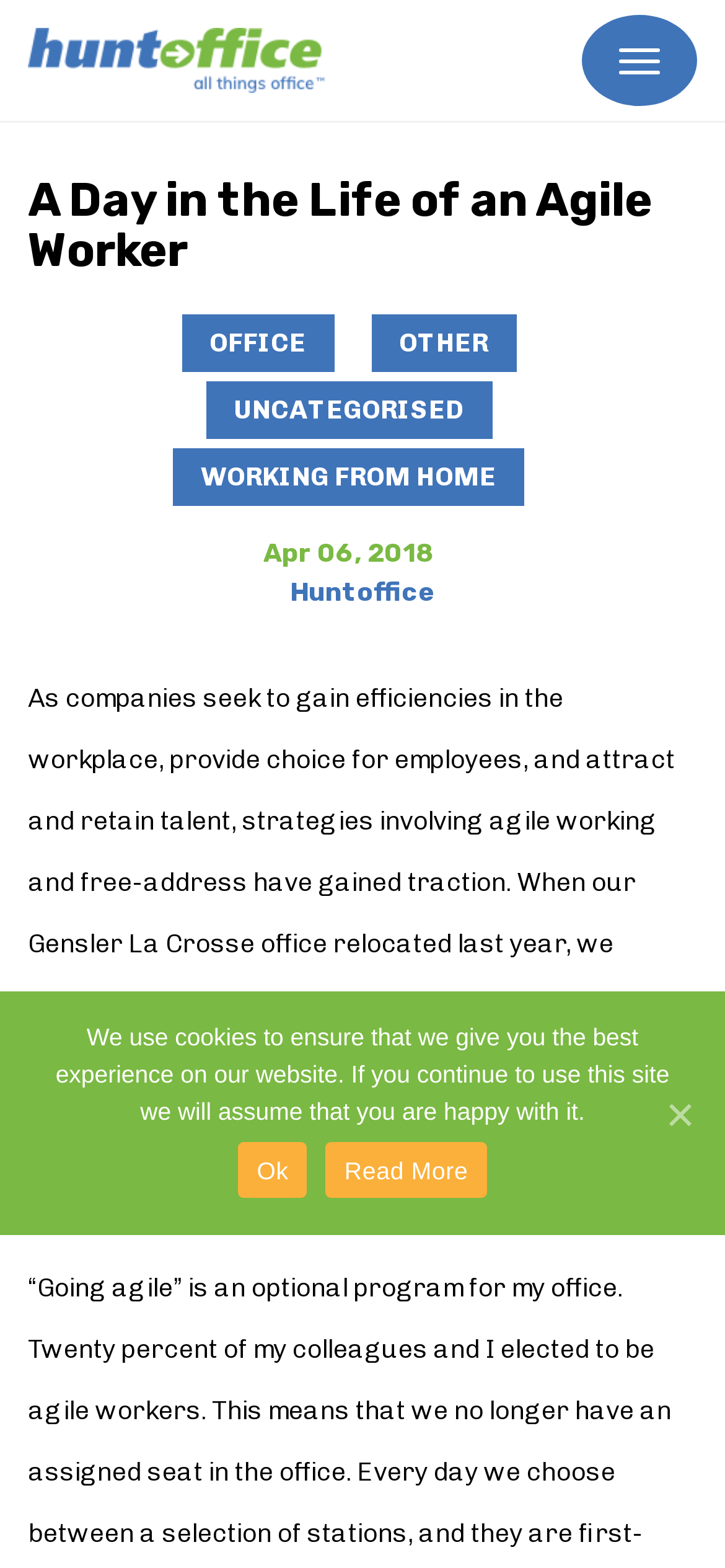Give a one-word or short phrase answer to the question: 
What is the date mentioned in the article?

Apr 06, 2018